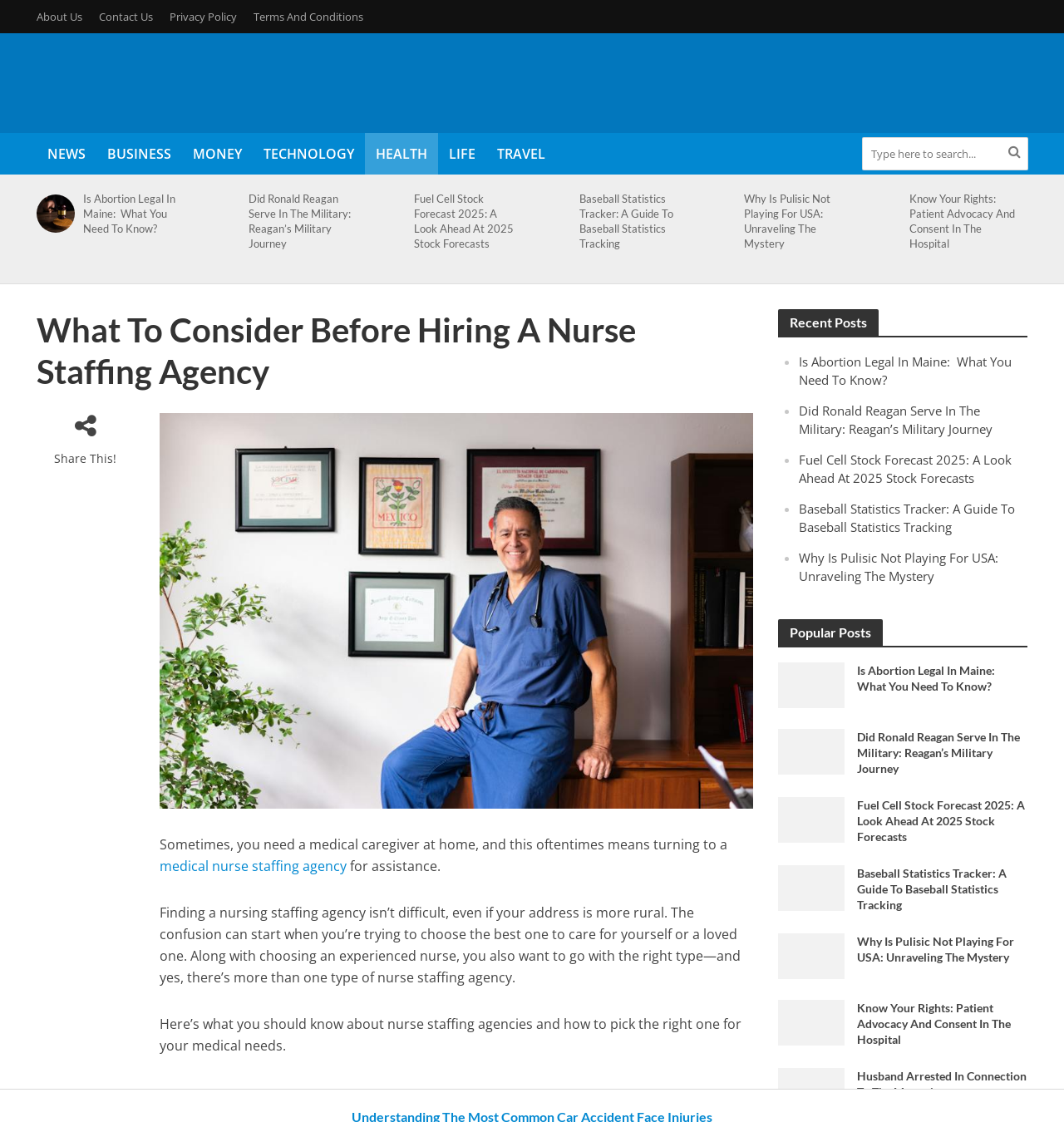How many types of nurse staffing agencies are mentioned on this webpage? Refer to the image and provide a one-word or short phrase answer.

Not specified